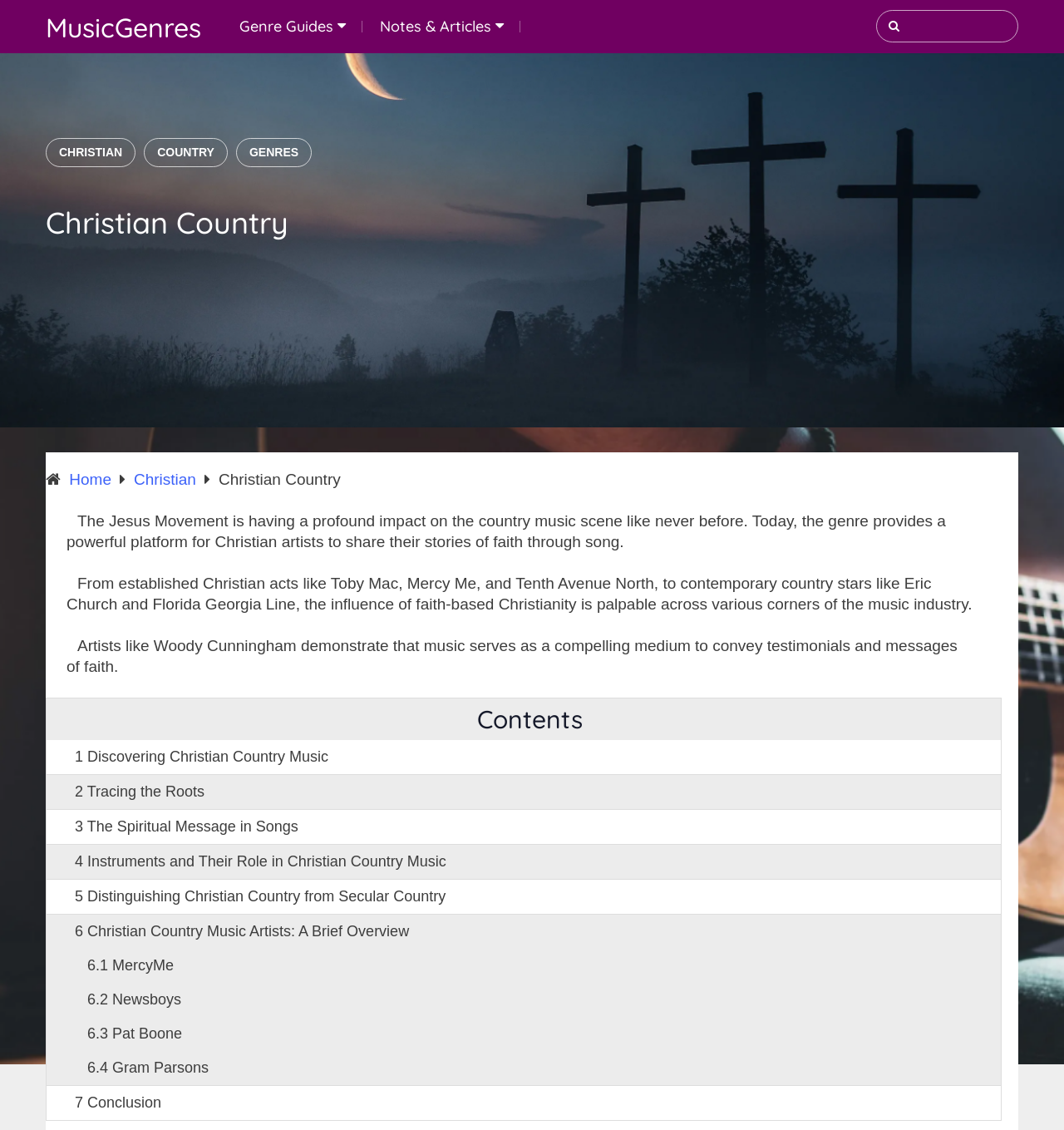Highlight the bounding box of the UI element that corresponds to this description: "6.3 Pat Boone".

[0.044, 0.9, 0.941, 0.93]